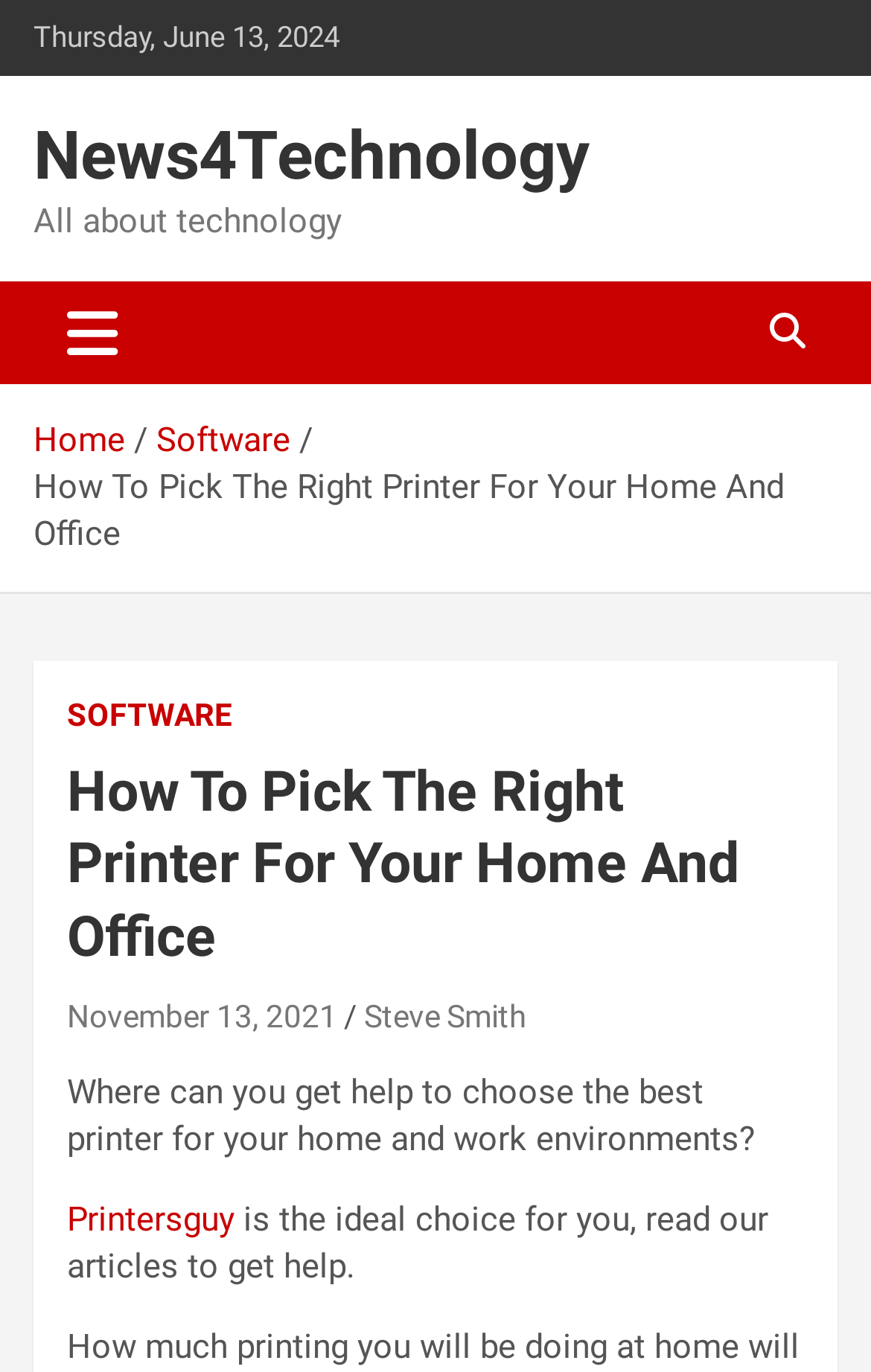Extract the primary header of the webpage and generate its text.

How To Pick The Right Printer For Your Home And Office